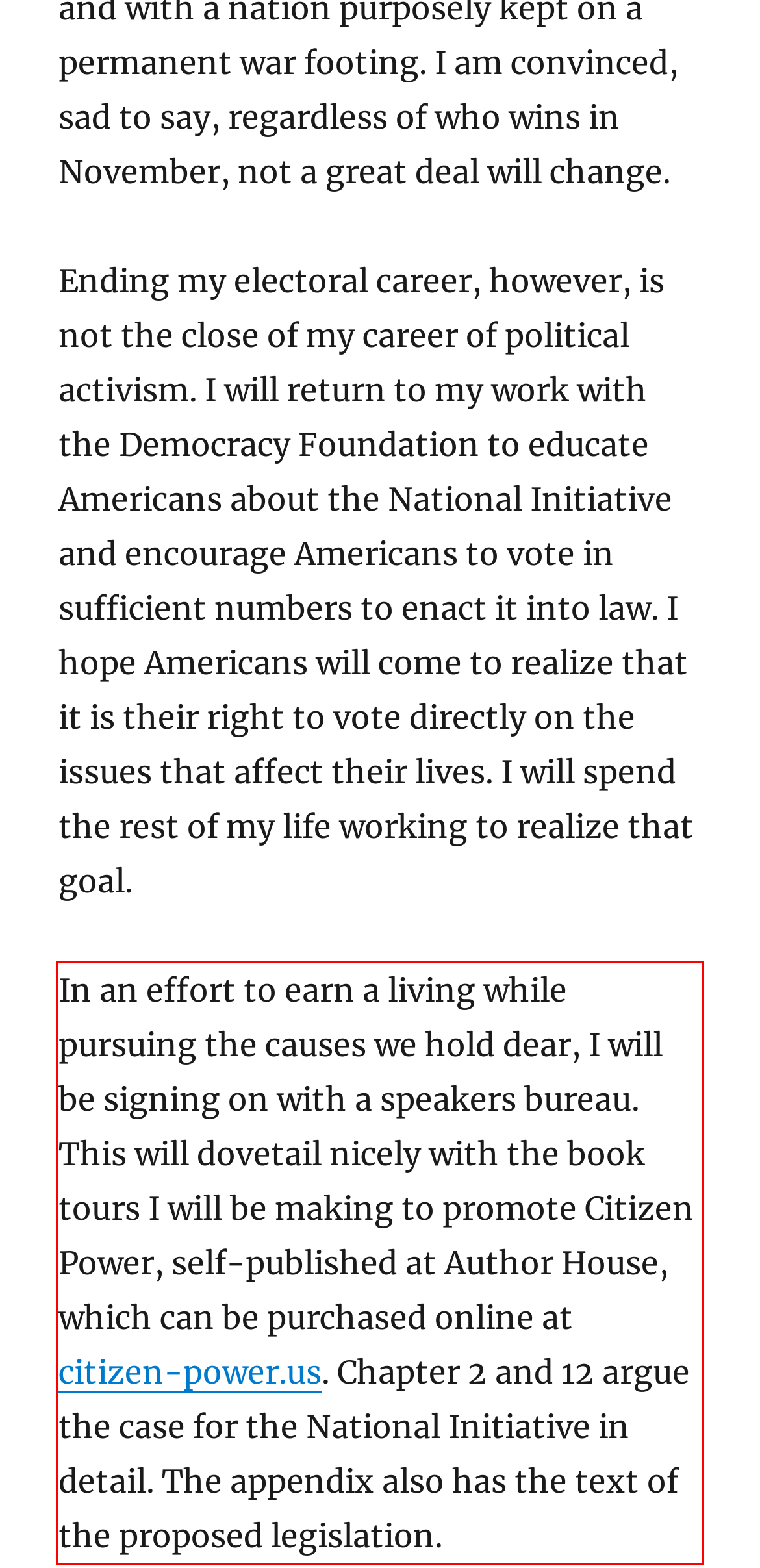Using the provided screenshot of a webpage, recognize the text inside the red rectangle bounding box by performing OCR.

In an effort to earn a living while pursuing the causes we hold dear, I will be signing on with a speakers bureau. This will dovetail nicely with the book tours I will be making to promote Citizen Power, self-published at Author House, which can be purchased online at citizen-power.us. Chapter 2 and 12 argue the case for the National Initiative in detail. The appendix also has the text of the proposed legislation.